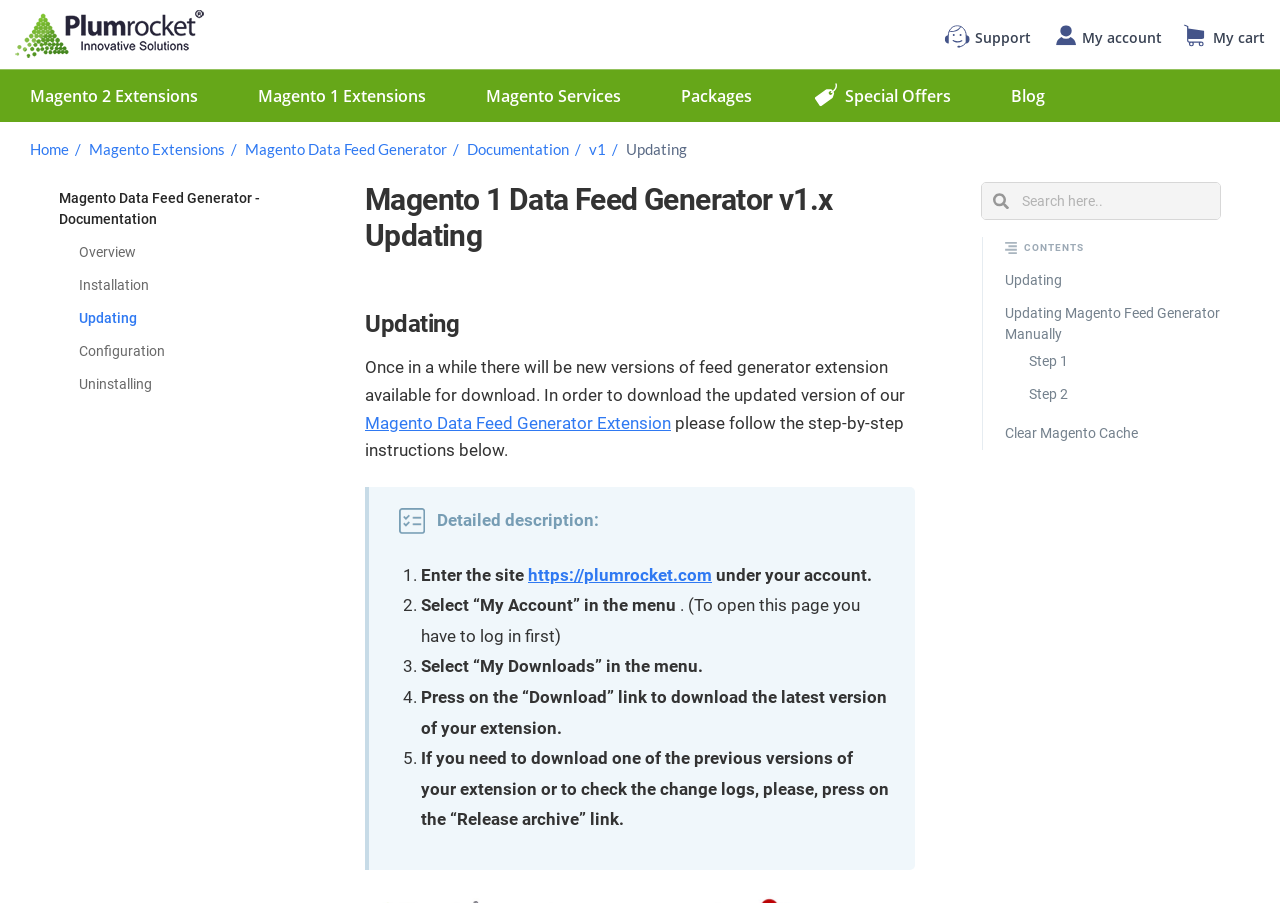Describe in detail what you see on the webpage.

This webpage is a documentation page for the Magento Data Feed Generator Extension v1.x, specifically focusing on the updating process. At the top left corner, there is a logo link, and at the top right corner, there are several links, including "Support", "My account", and "My cart". Below these links, there is a navigation menu with links to various Magento extensions and services.

The main content of the page is divided into sections. The first section has a heading "Magento 1 Data Feed Generator v1.x Updating" and a subheading "Updating". Below this, there is a paragraph of text explaining that new versions of the feed generator extension will be available for download and providing instructions on how to update.

The instructions are presented in a step-by-step format, with each step numbered and accompanied by a brief description. The steps include entering the site under the user's account, selecting "My Account" and then "My Downloads", and downloading the latest version of the extension.

To the right of the instructions, there is a search form with a search input box and a button. Below the instructions, there are several links to related topics, including "Updating Magento Feed Generator Manually" and "Clear Magento Cache". There is also a "CONTENTS" section with links to various parts of the documentation.

Throughout the page, there are several links to other pages and resources, including the Plumrocket website. The overall layout is organized and easy to follow, with clear headings and concise text.